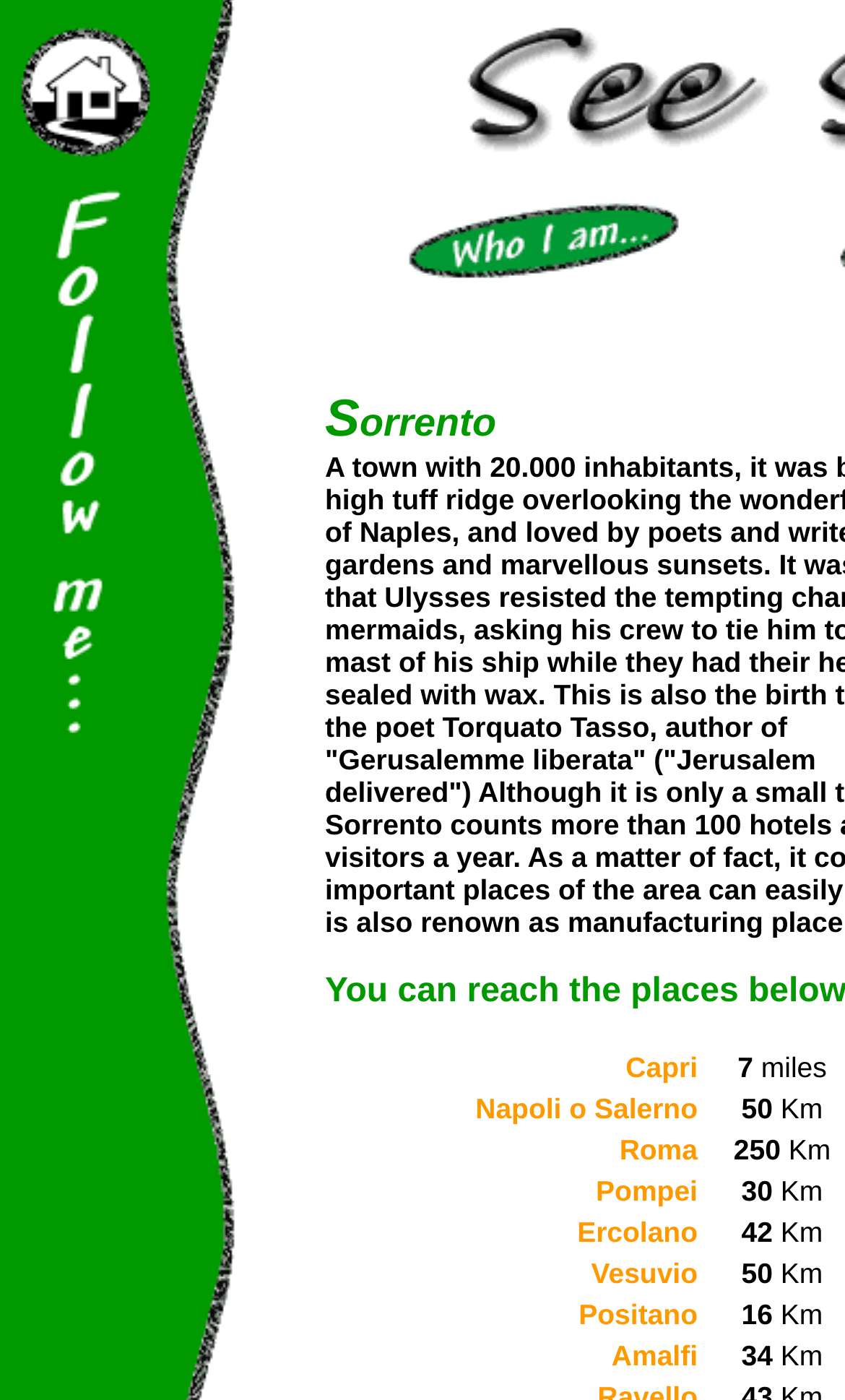Use a single word or phrase to answer the following:
How many locations are listed?

9